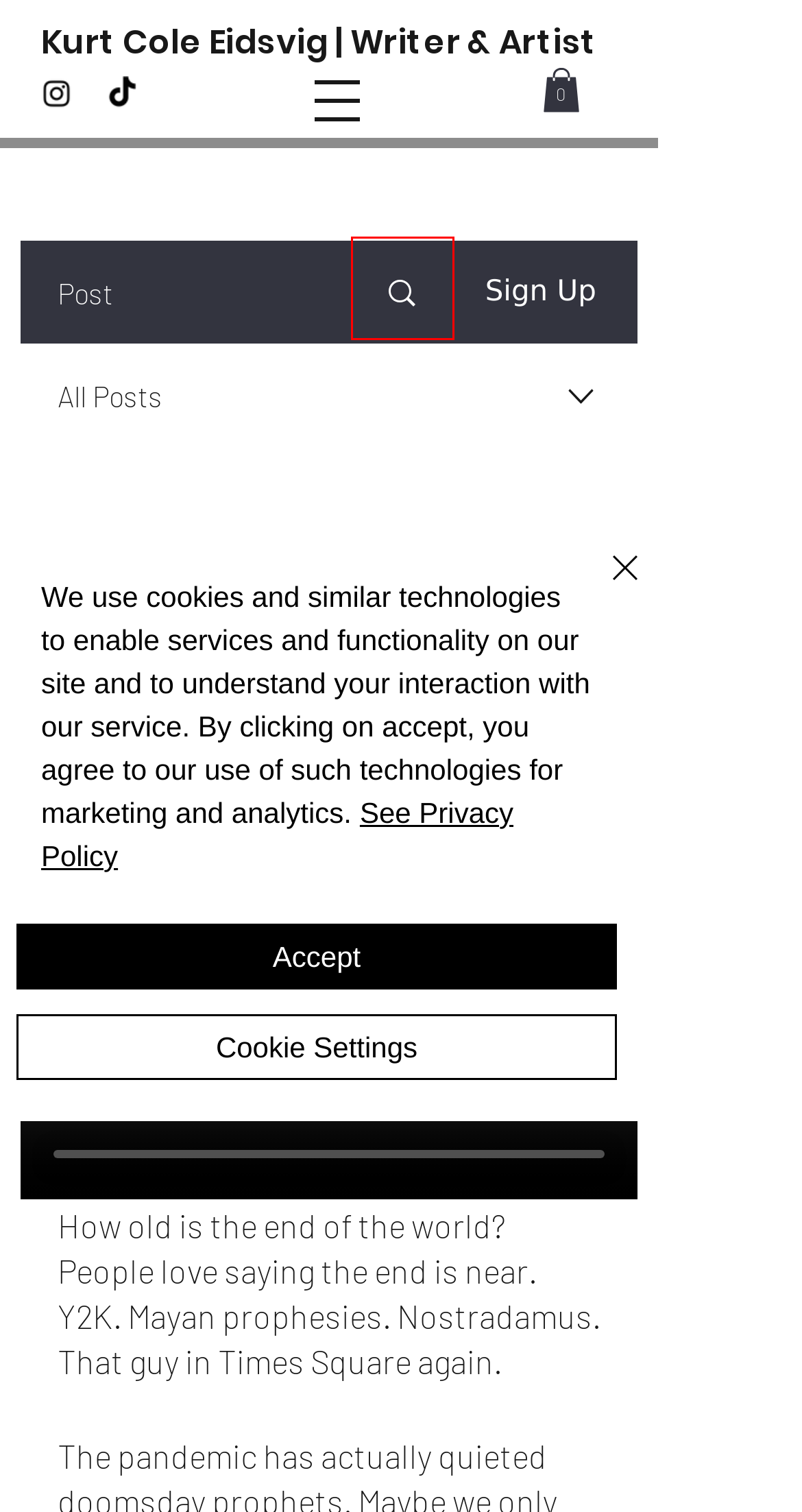You have a screenshot of a webpage with a red rectangle bounding box around an element. Identify the best matching webpage description for the new page that appears after clicking the element in the bounding box. The descriptions are:
A. Interview in The Dewdrop
B. "Bob Ross Making Minimalist Art," Published in Drunk Monkeys
C. Part 1 of the End of the World
D. Free Book Giveaway
E. SUBSCRIBE | EIDSVIG ART
F. ROAR | EIDSVIG ART
G. Literary Landmark: Robert Frost’s Key West cottage | United for Libraries
H. Kurt Cole Eidsvig | Writer and Artist

H